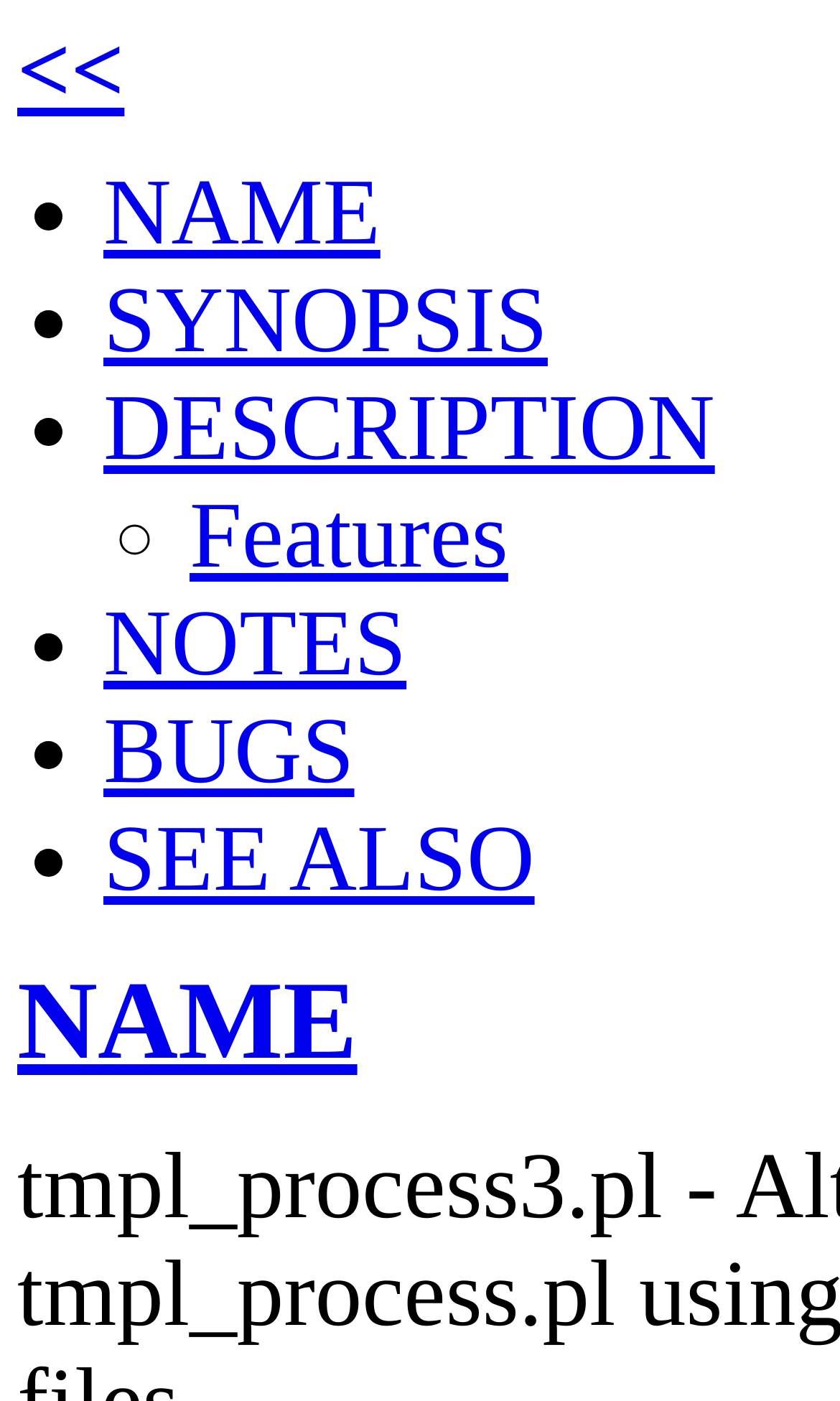Please answer the following question using a single word or phrase: 
What is the first link on the webpage?

<<